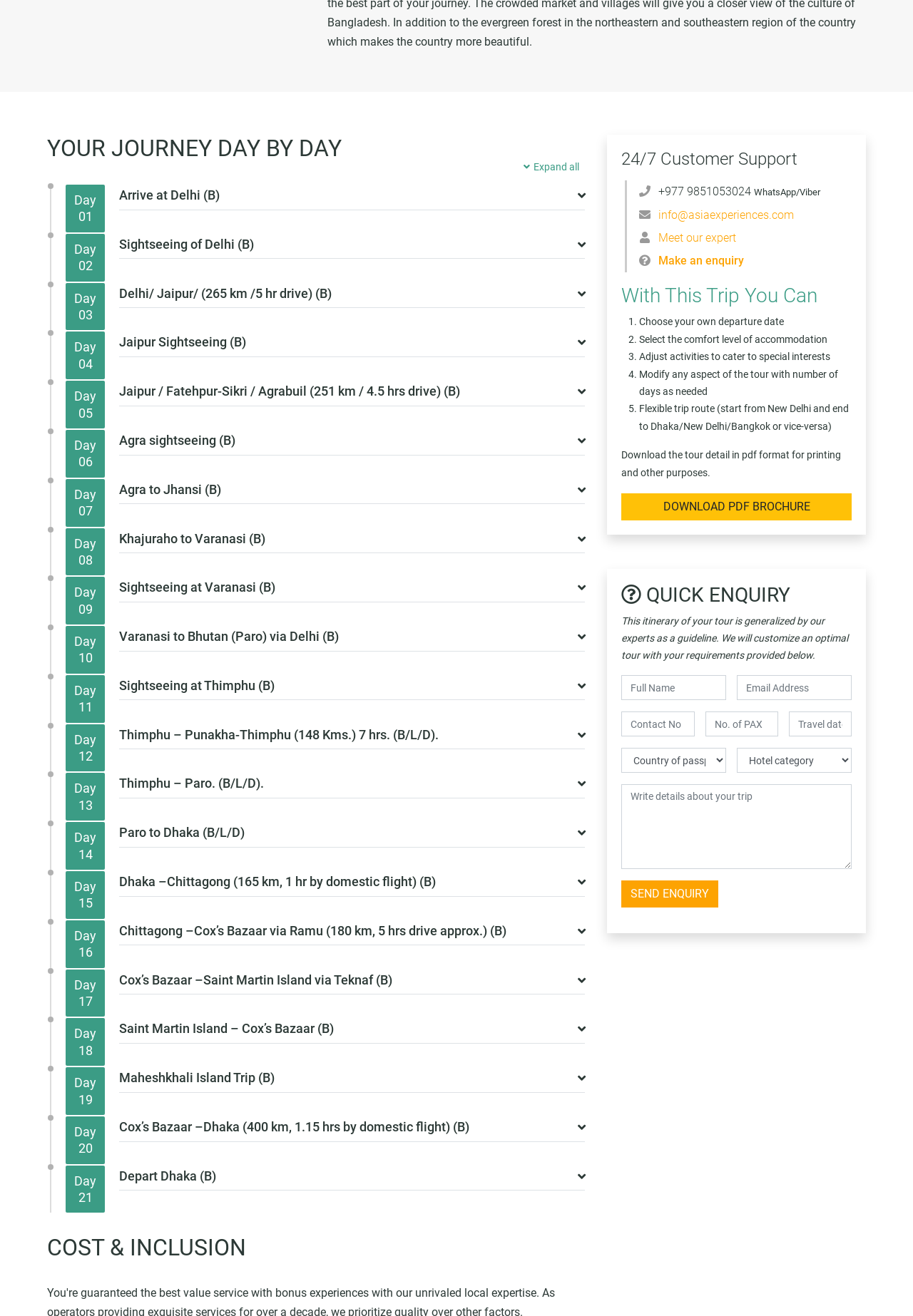What is the purpose of the 'DOWNLOAD PDF BROCHURE' button?
Look at the screenshot and respond with a single word or phrase.

To download the tour detail in pdf format